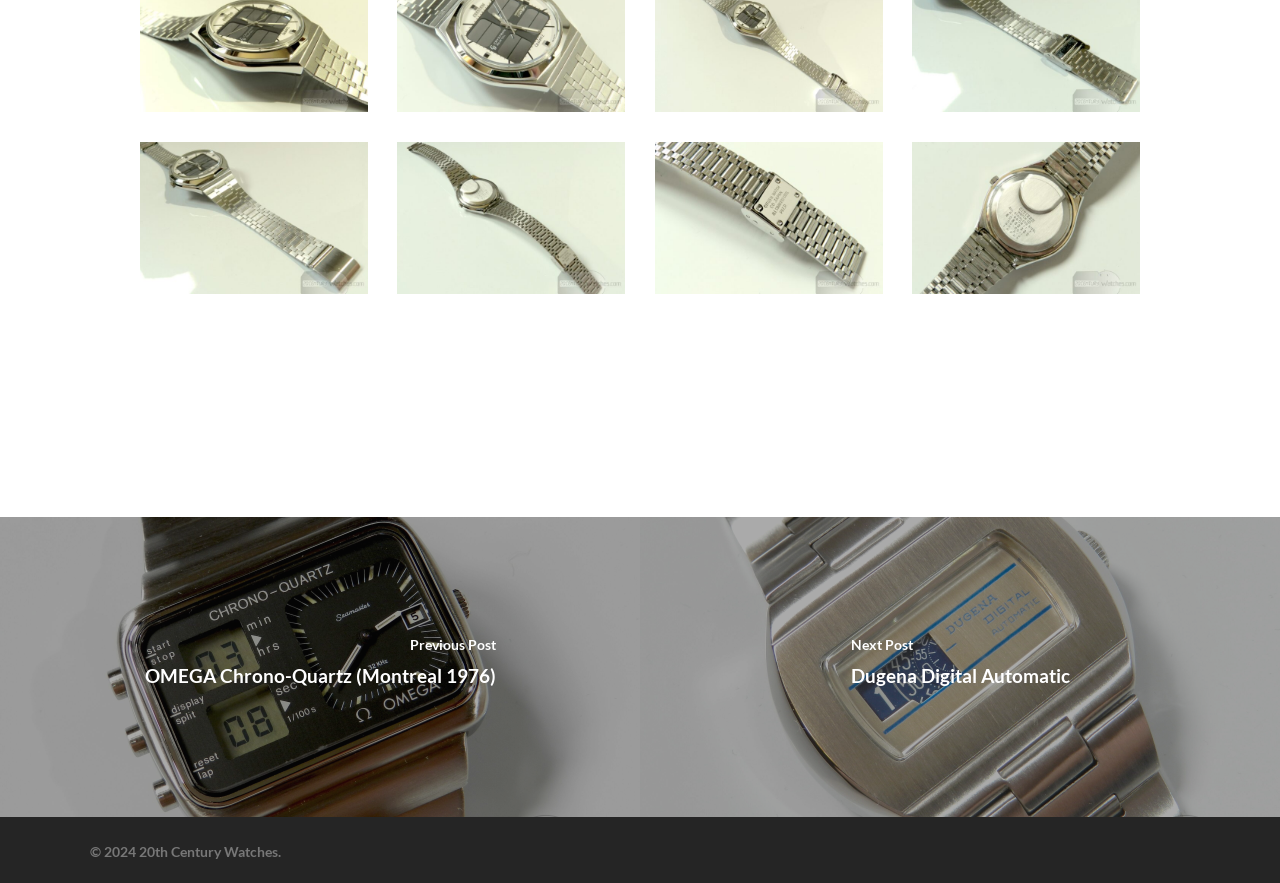Show the bounding box coordinates for the HTML element as described: "parent_node: Previous Post".

[0.0, 0.585, 0.5, 0.925]